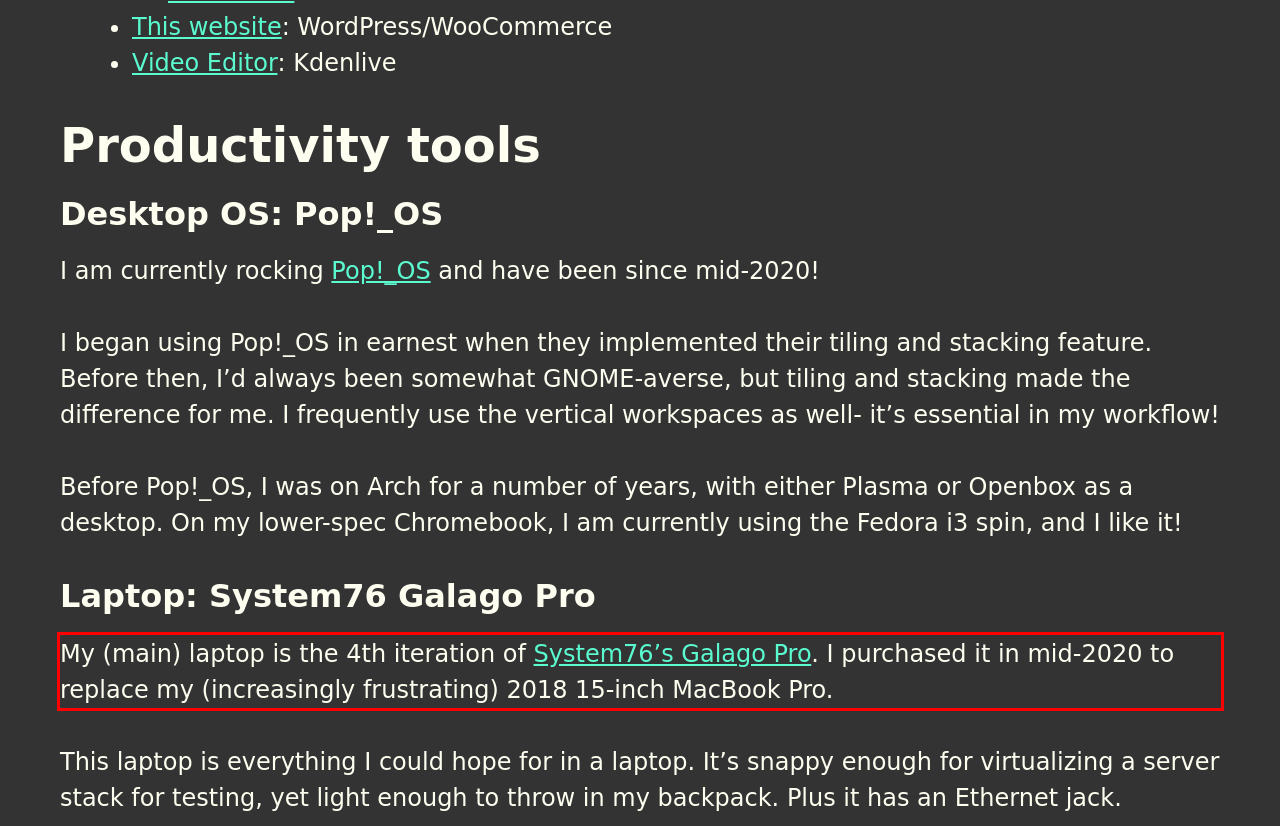Examine the screenshot of the webpage, locate the red bounding box, and generate the text contained within it.

My (main) laptop is the 4th iteration of System76’s Galago Pro. I purchased it in mid-2020 to replace my (increasingly frustrating) 2018 15-inch MacBook Pro.